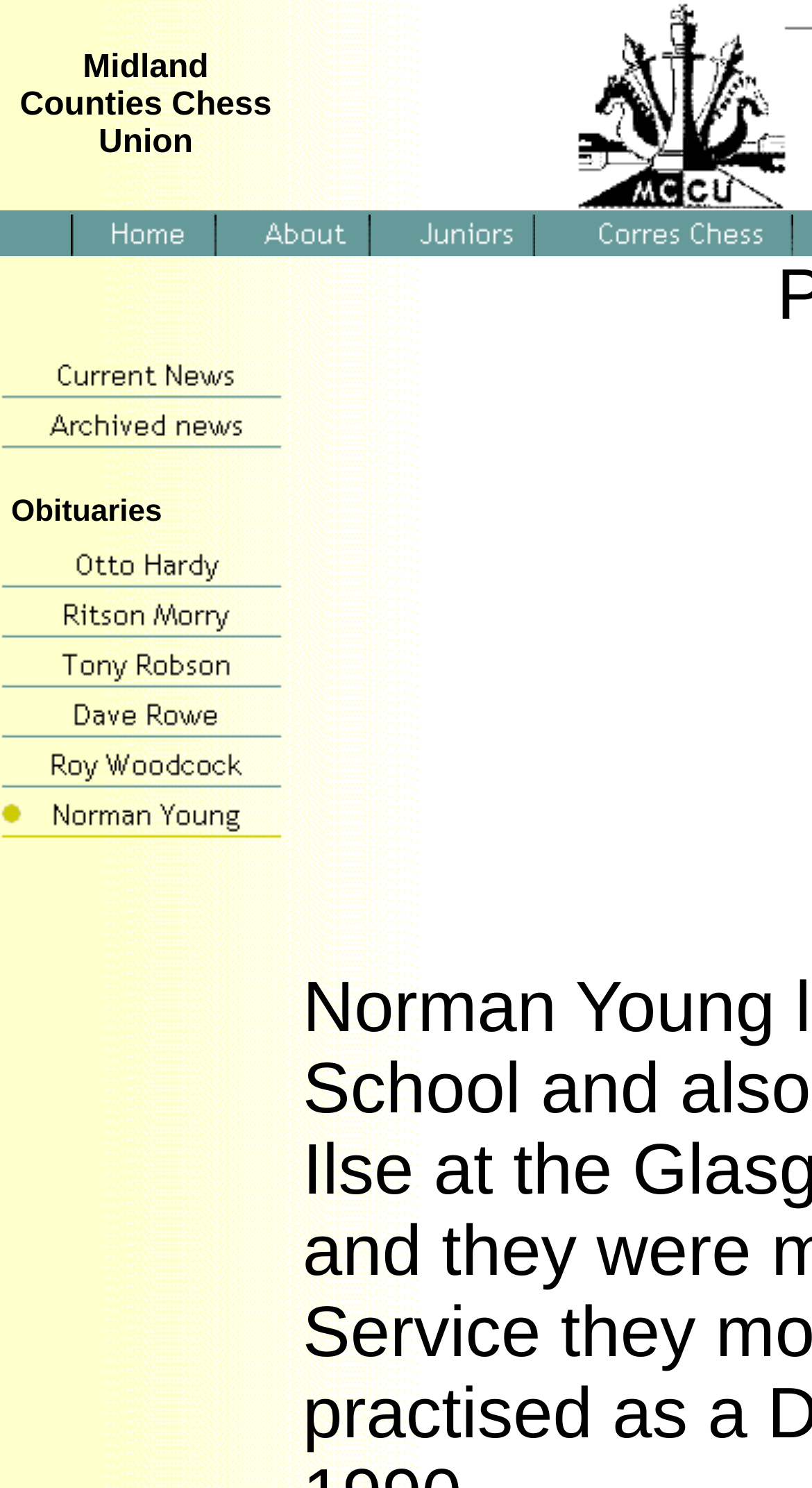Indicate the bounding box coordinates of the element that needs to be clicked to satisfy the following instruction: "Go to Junior Chess". The coordinates should be four float numbers between 0 and 1, i.e., [left, top, right, bottom].

[0.467, 0.141, 0.66, 0.164]